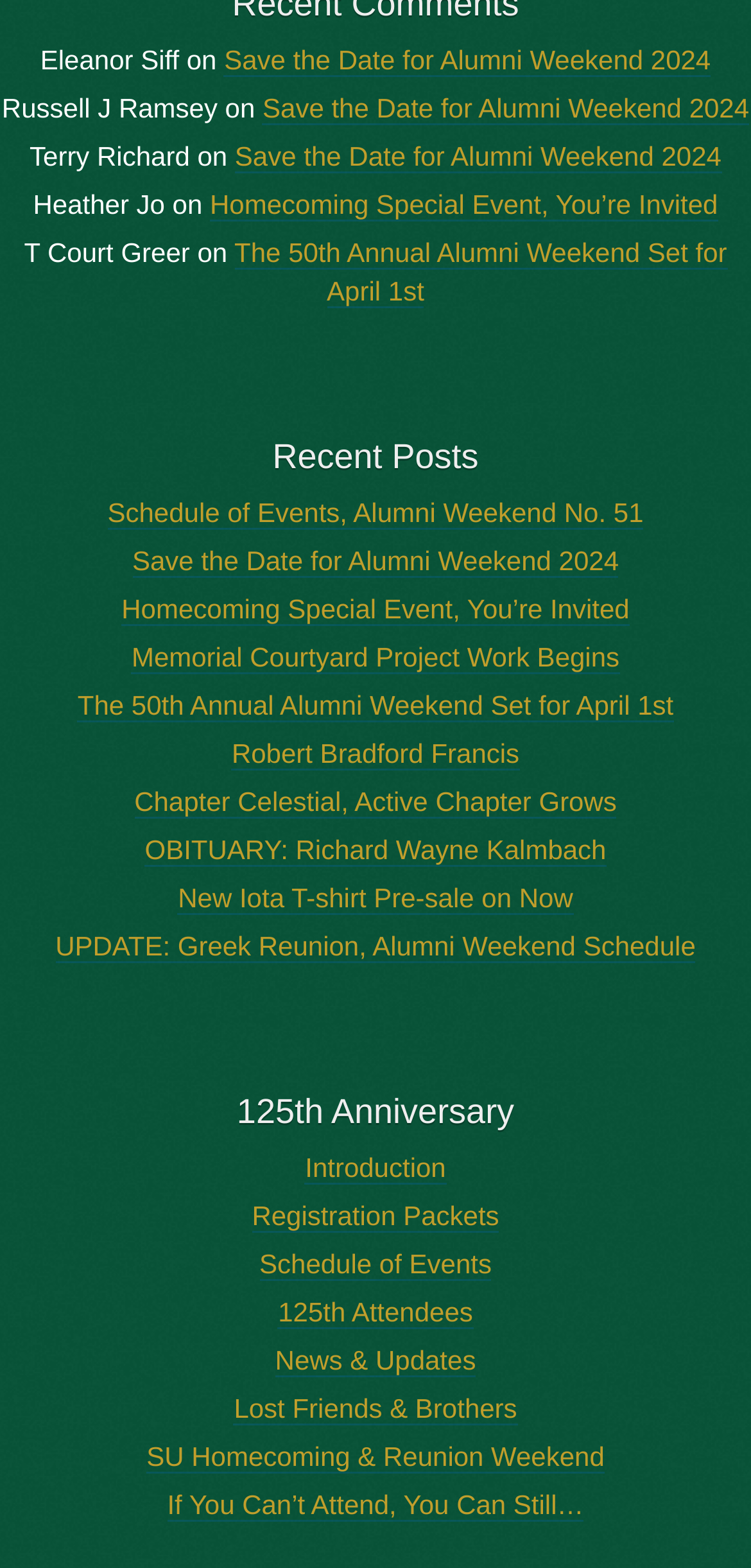Please determine the bounding box coordinates of the element to click in order to execute the following instruction: "Click on 'Save the Date for Alumni Weekend 2024'". The coordinates should be four float numbers between 0 and 1, specified as [left, top, right, bottom].

[0.298, 0.028, 0.946, 0.049]